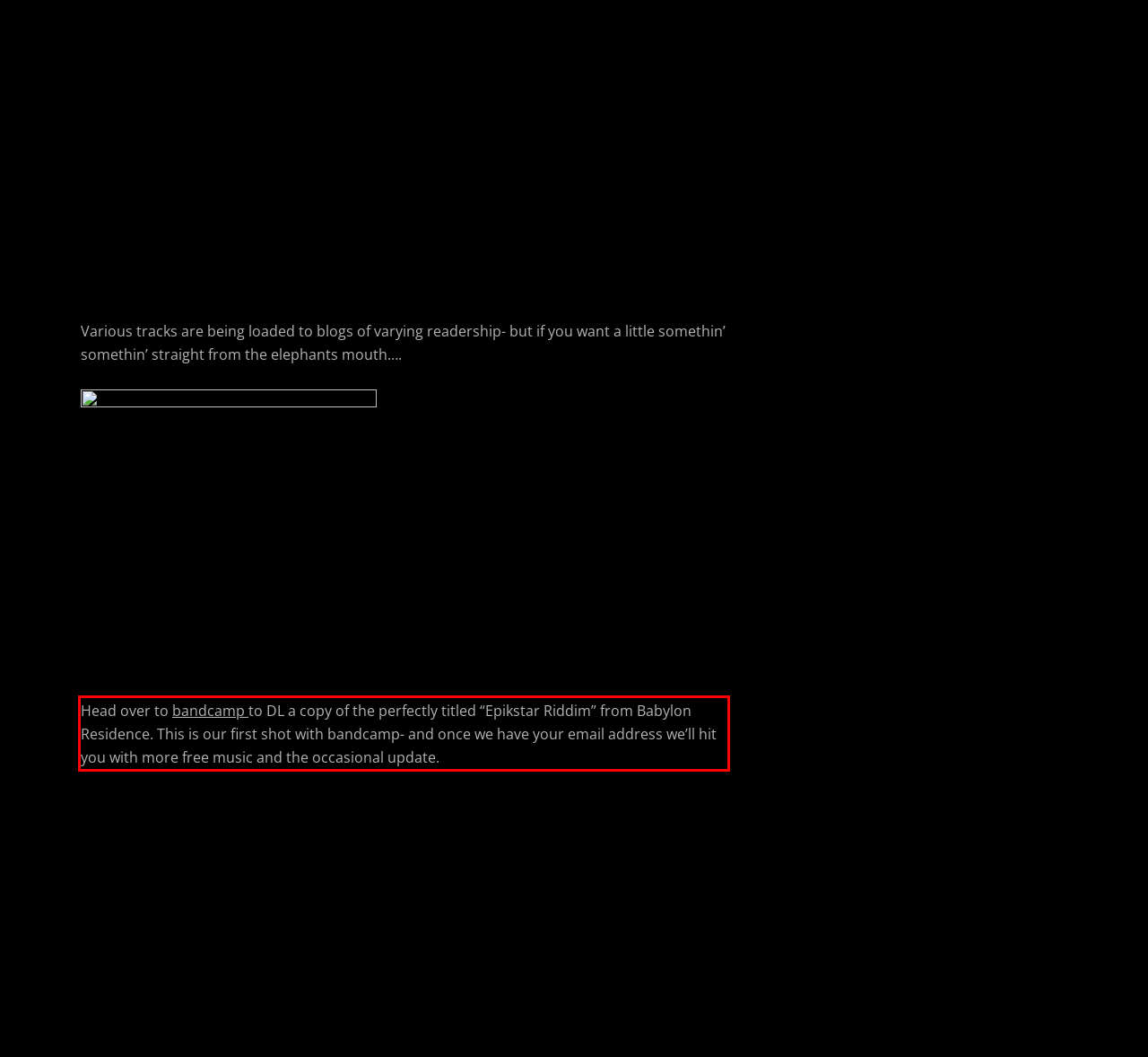Given a screenshot of a webpage containing a red bounding box, perform OCR on the text within this red bounding box and provide the text content.

Head over to bandcamp to DL a copy of the perfectly titled “Epikstar Riddim” from Babylon Residence. This is our first shot with bandcamp- and once we have your email address we’ll hit you with more free music and the occasional update.